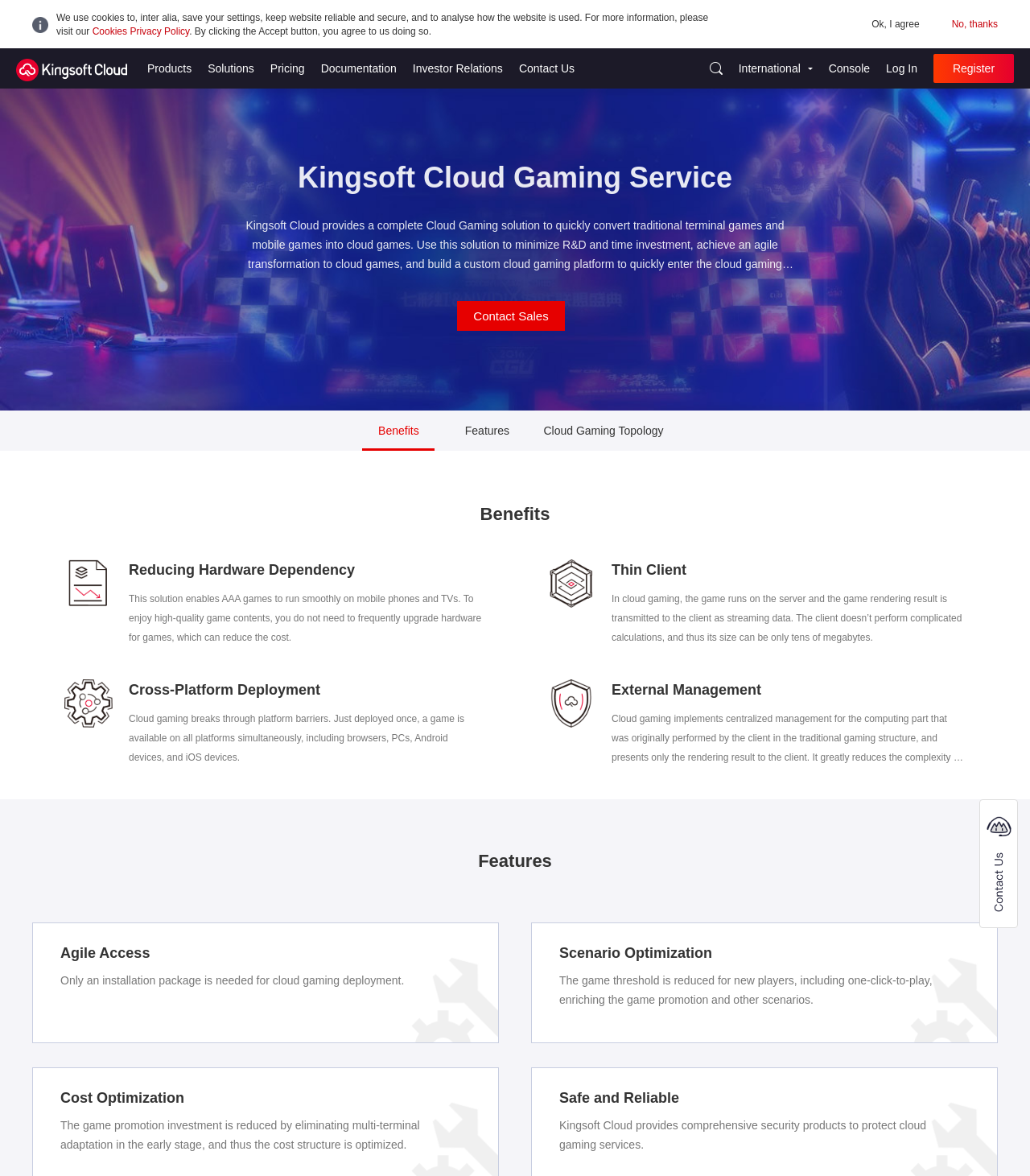Please determine the bounding box coordinates of the element's region to click for the following instruction: "Enter keywords in the search box".

[0.689, 0.047, 0.845, 0.069]